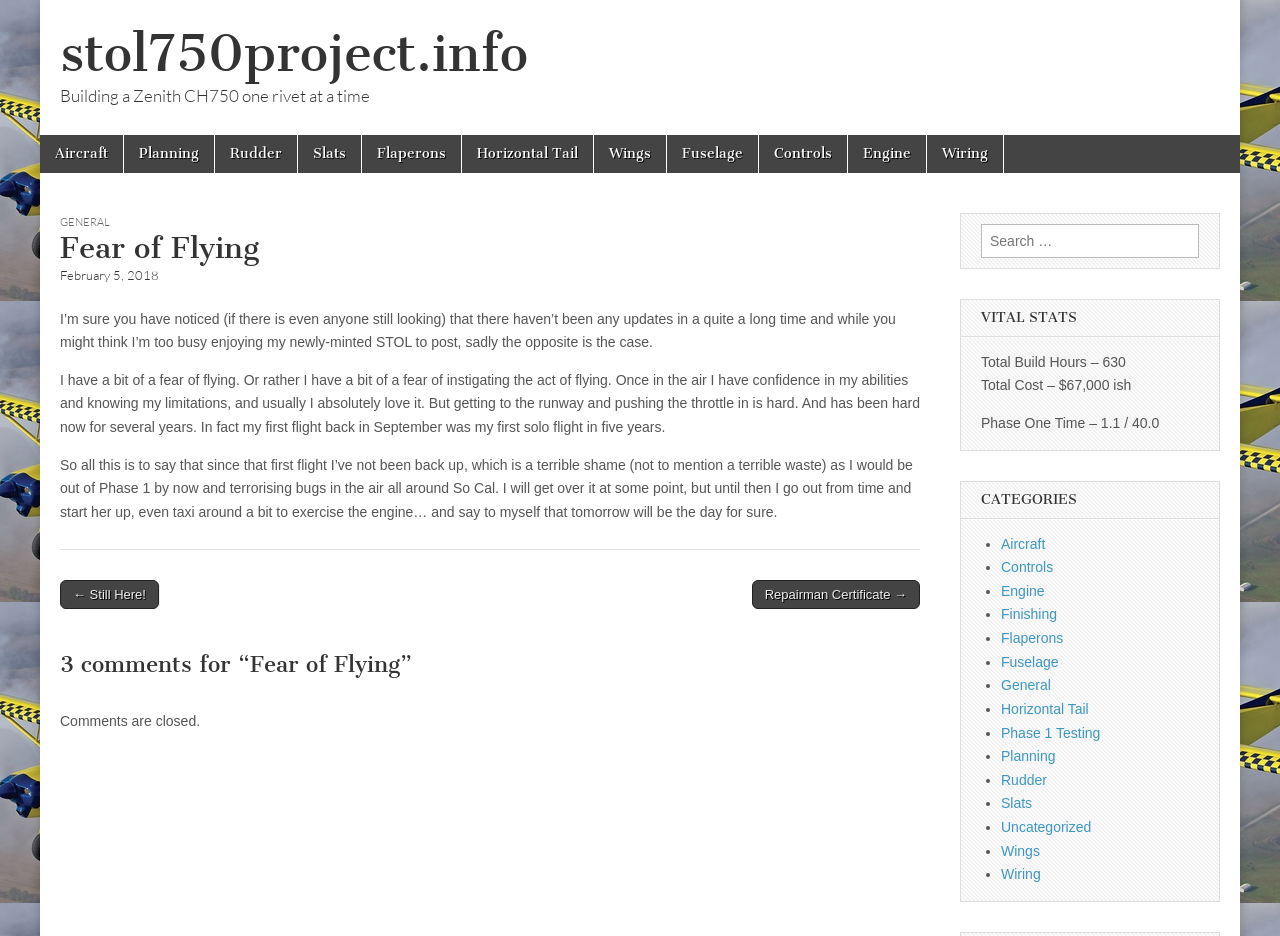Please identify the coordinates of the bounding box for the clickable region that will accomplish this instruction: "Click on the 'Home' link".

None